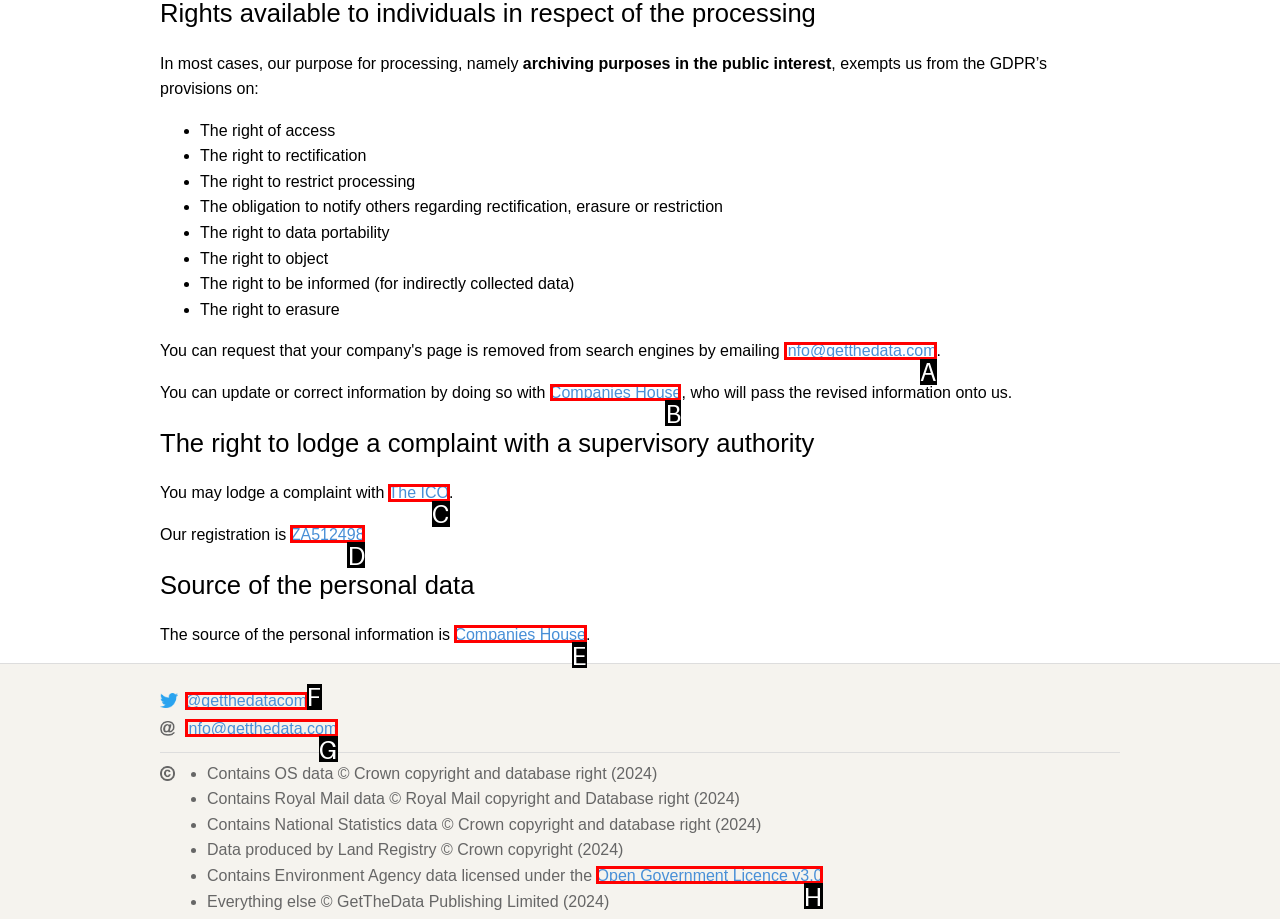Tell me which one HTML element I should click to complete the following task: Visit Companies House website
Answer with the option's letter from the given choices directly.

B